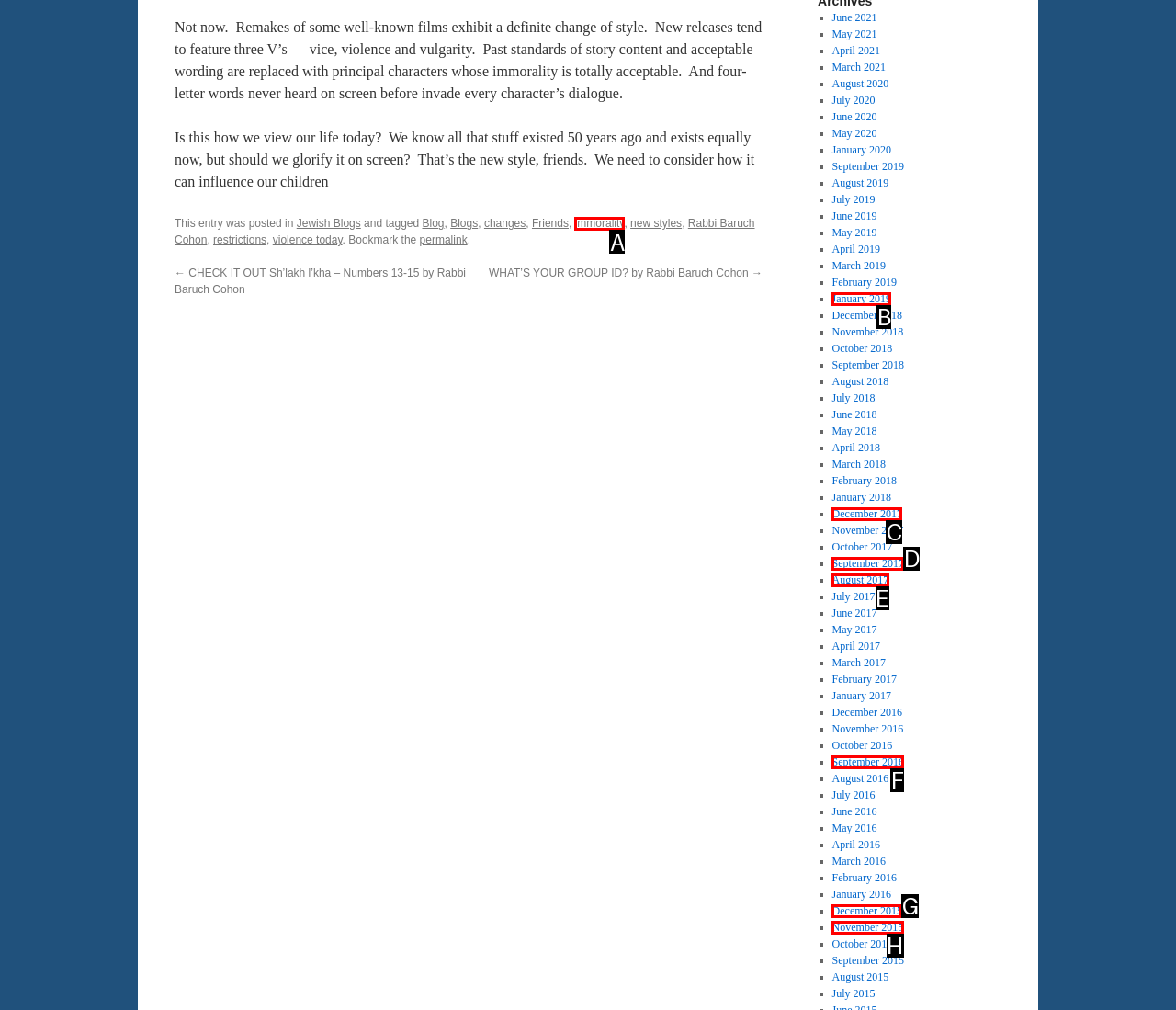Point out the option that needs to be clicked to fulfill the following instruction: Explore the 'immorality' topic
Answer with the letter of the appropriate choice from the listed options.

A